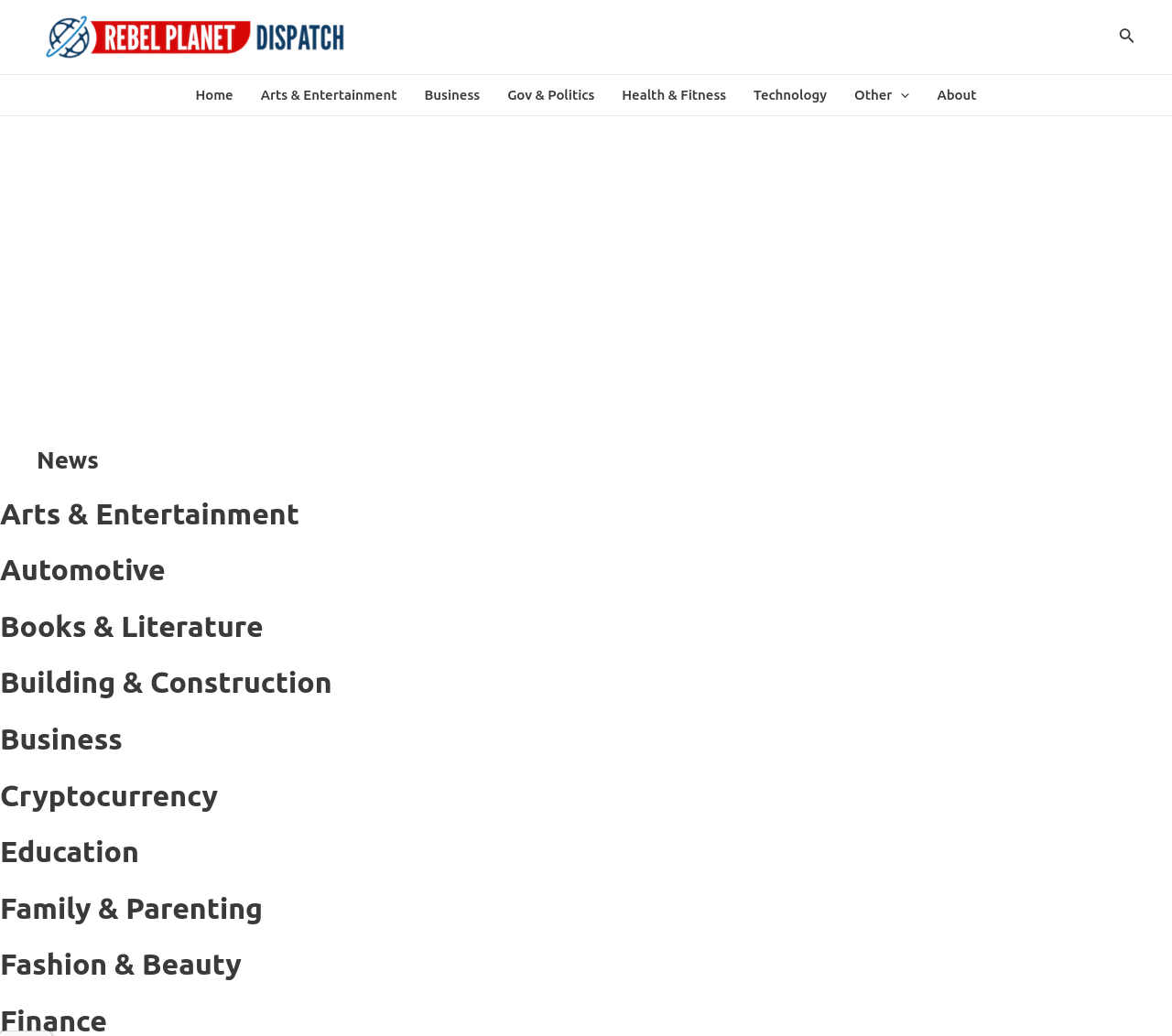Could you locate the bounding box coordinates for the section that should be clicked to accomplish this task: "Go to Home page".

[0.155, 0.072, 0.211, 0.111]